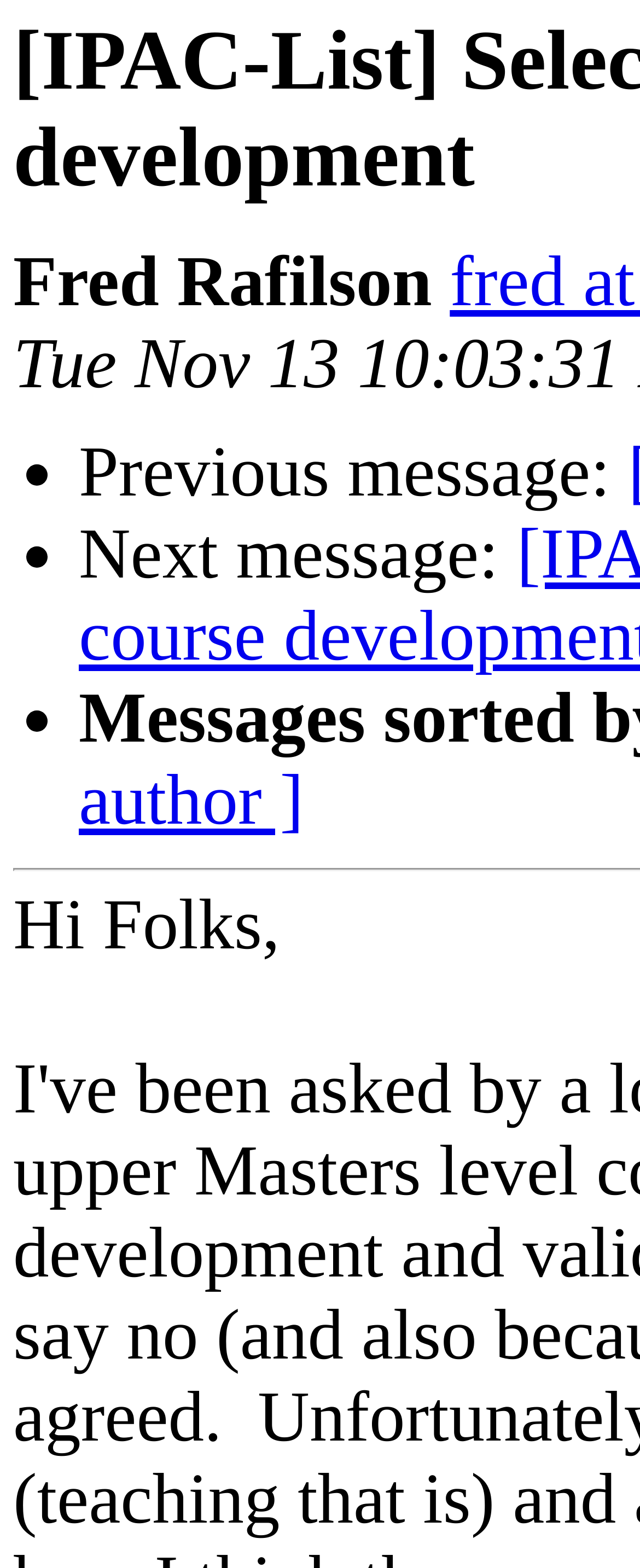How many static text elements are present?
Please answer the question with a single word or phrase, referencing the image.

5